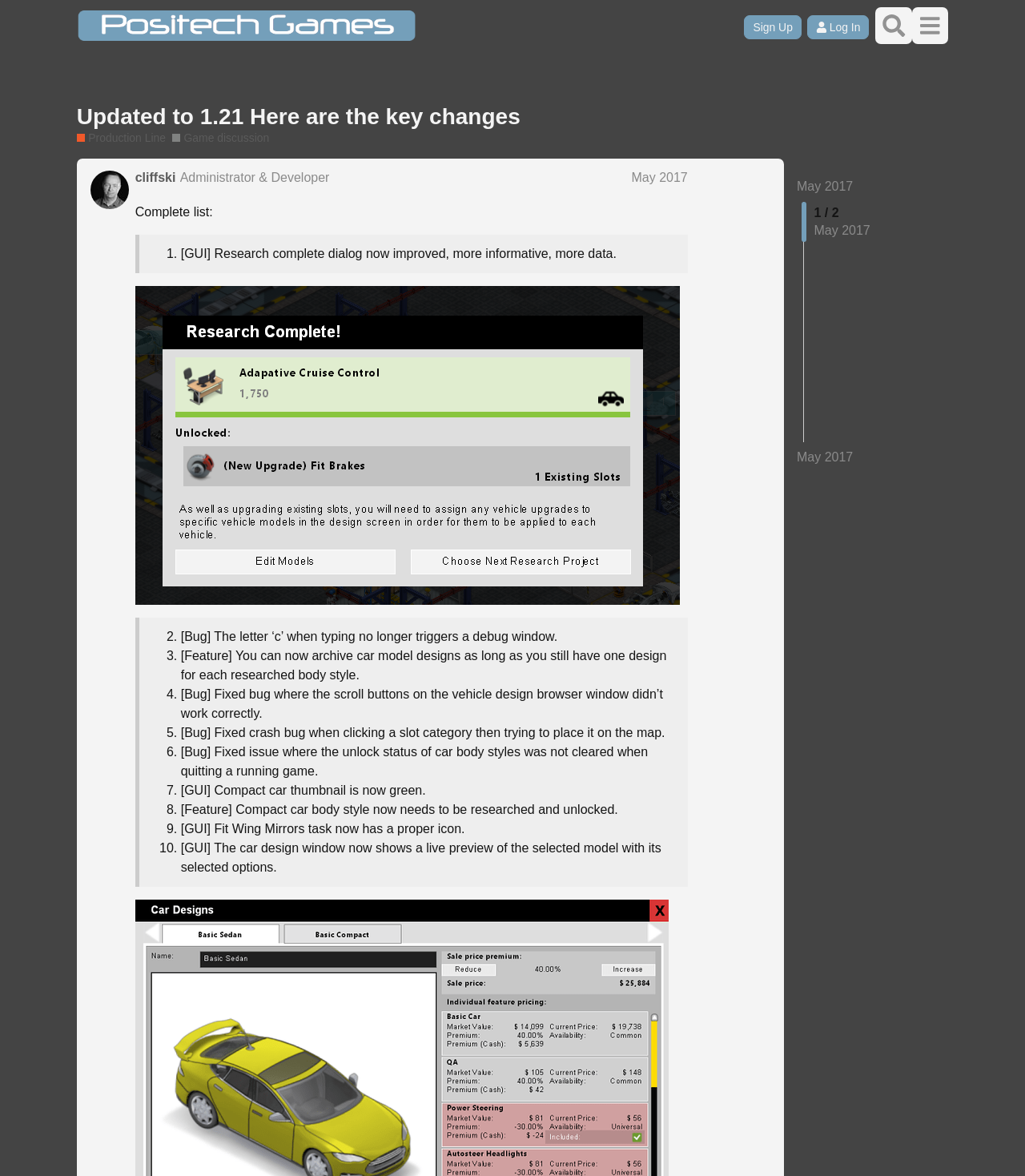Review the image closely and give a comprehensive answer to the question: What is the name of the game being discussed?

The question can be answered by looking at the heading 'Updated to 1.21 Here are the key changes' and the links 'Production Line' and 'Game discussion' below it, which indicate that the webpage is discussing the game Production Line.